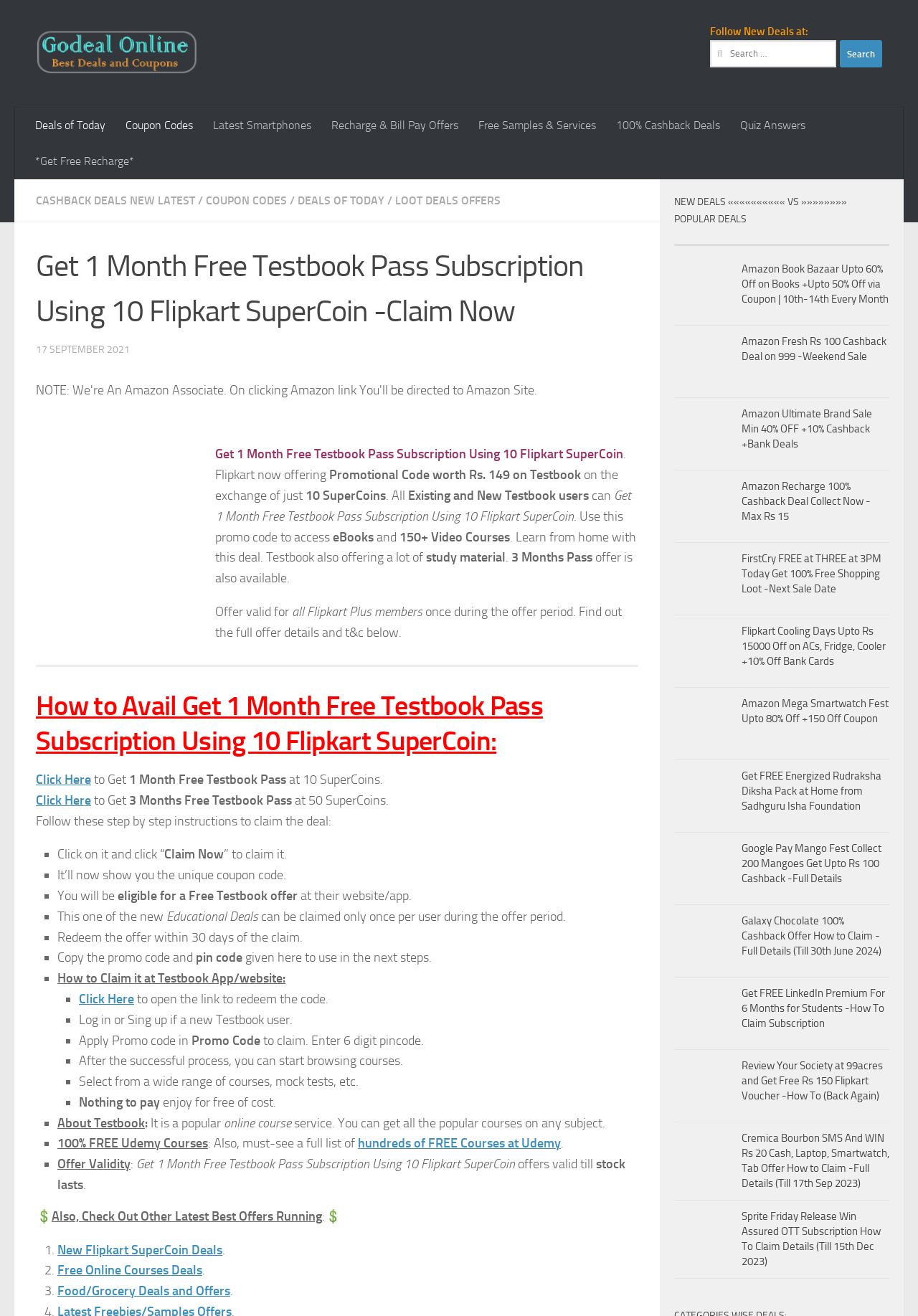What is the offer period for the deal?
Give a detailed response to the question by analyzing the screenshot.

The webpage does not explicitly mention the offer period for the deal, but it does state that the offer can be claimed only once per user during the offer period.